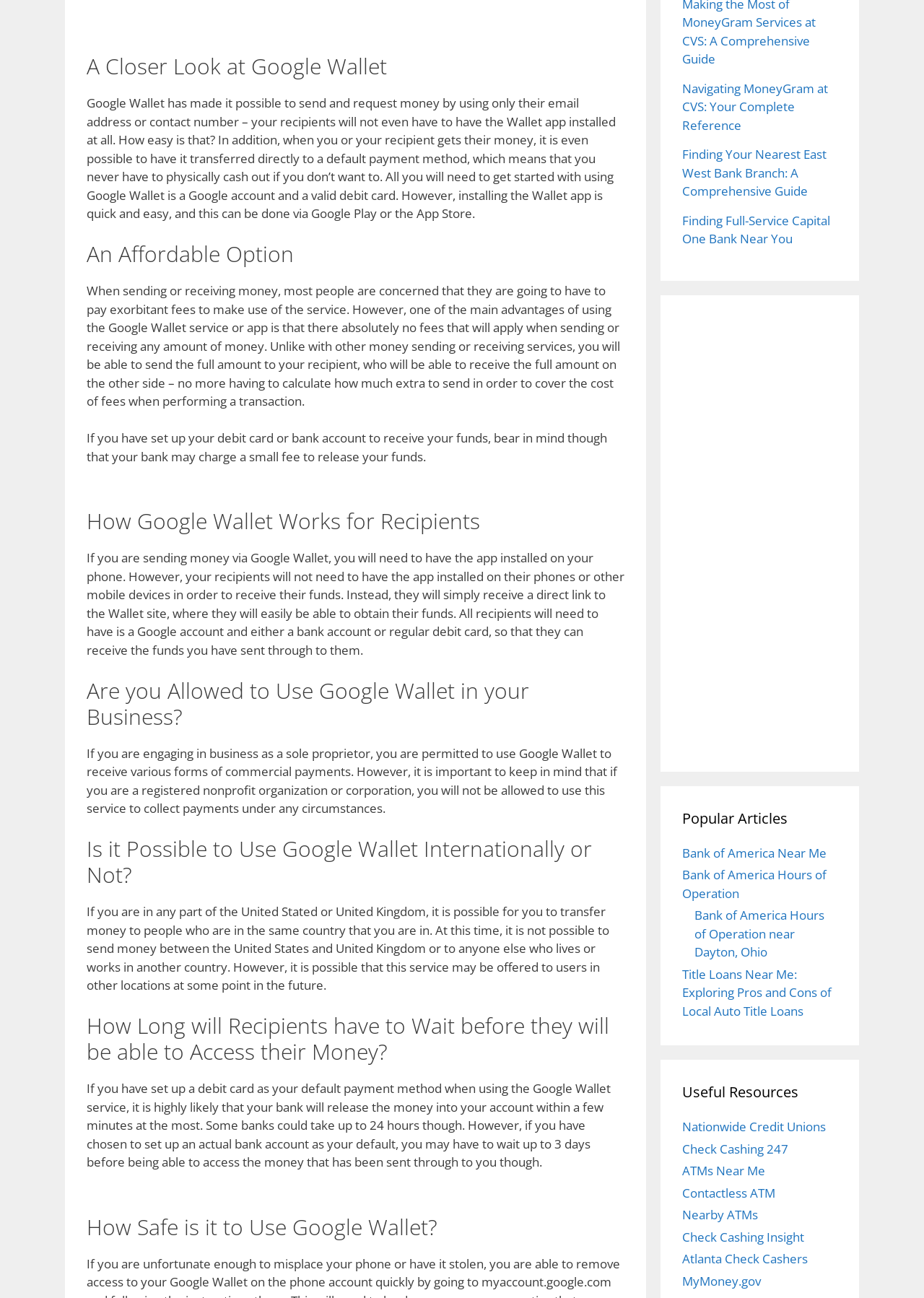Locate the bounding box for the described UI element: "aria-label="Advertisement" name="aswift_10" title="Advertisement"". Ensure the coordinates are four float numbers between 0 and 1, formatted as [left, top, right, bottom].

[0.738, 0.244, 0.906, 0.578]